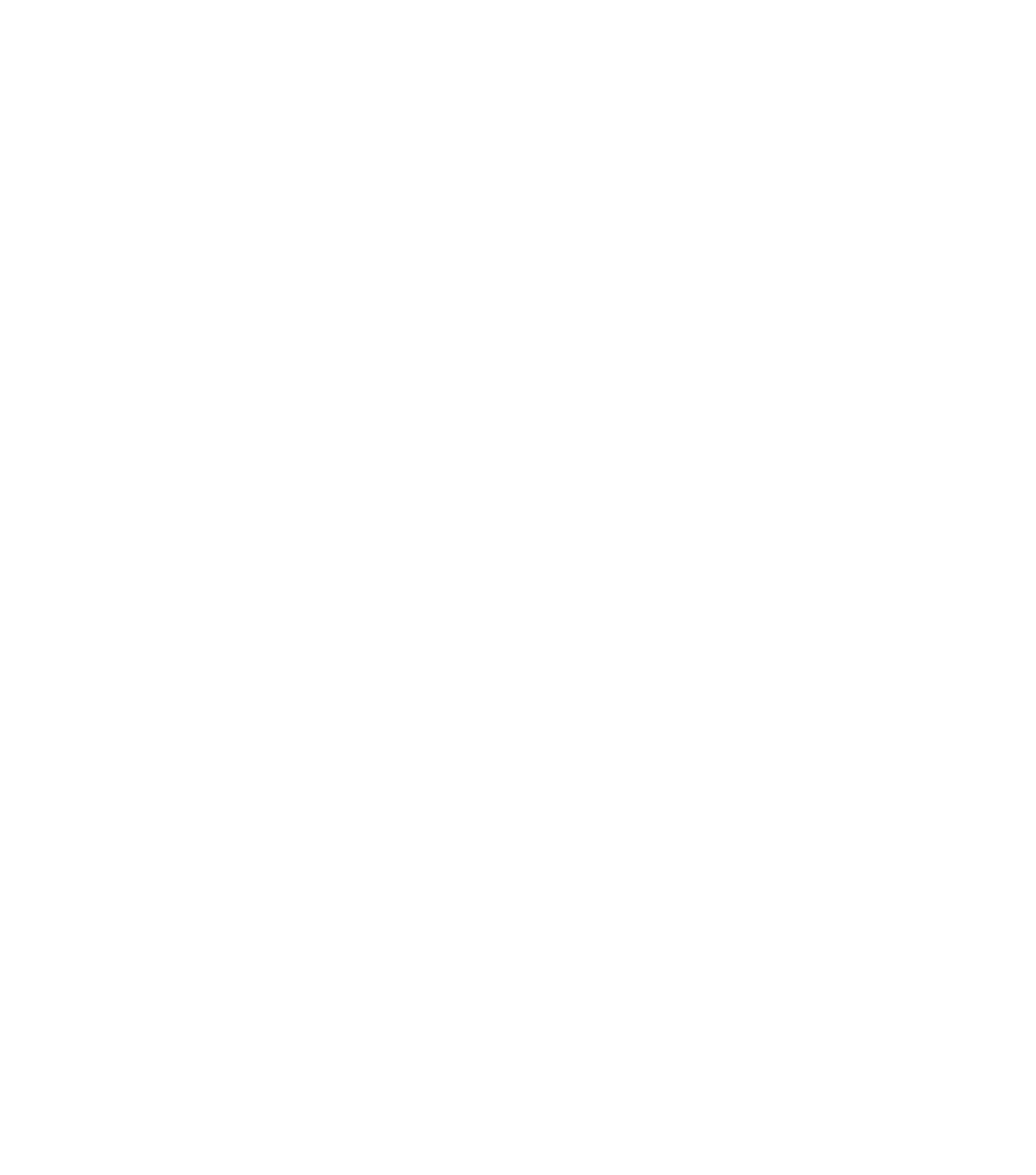Can you provide the bounding box coordinates for the element that should be clicked to implement the instruction: "Share on Facebook"?

[0.694, 0.224, 0.719, 0.251]